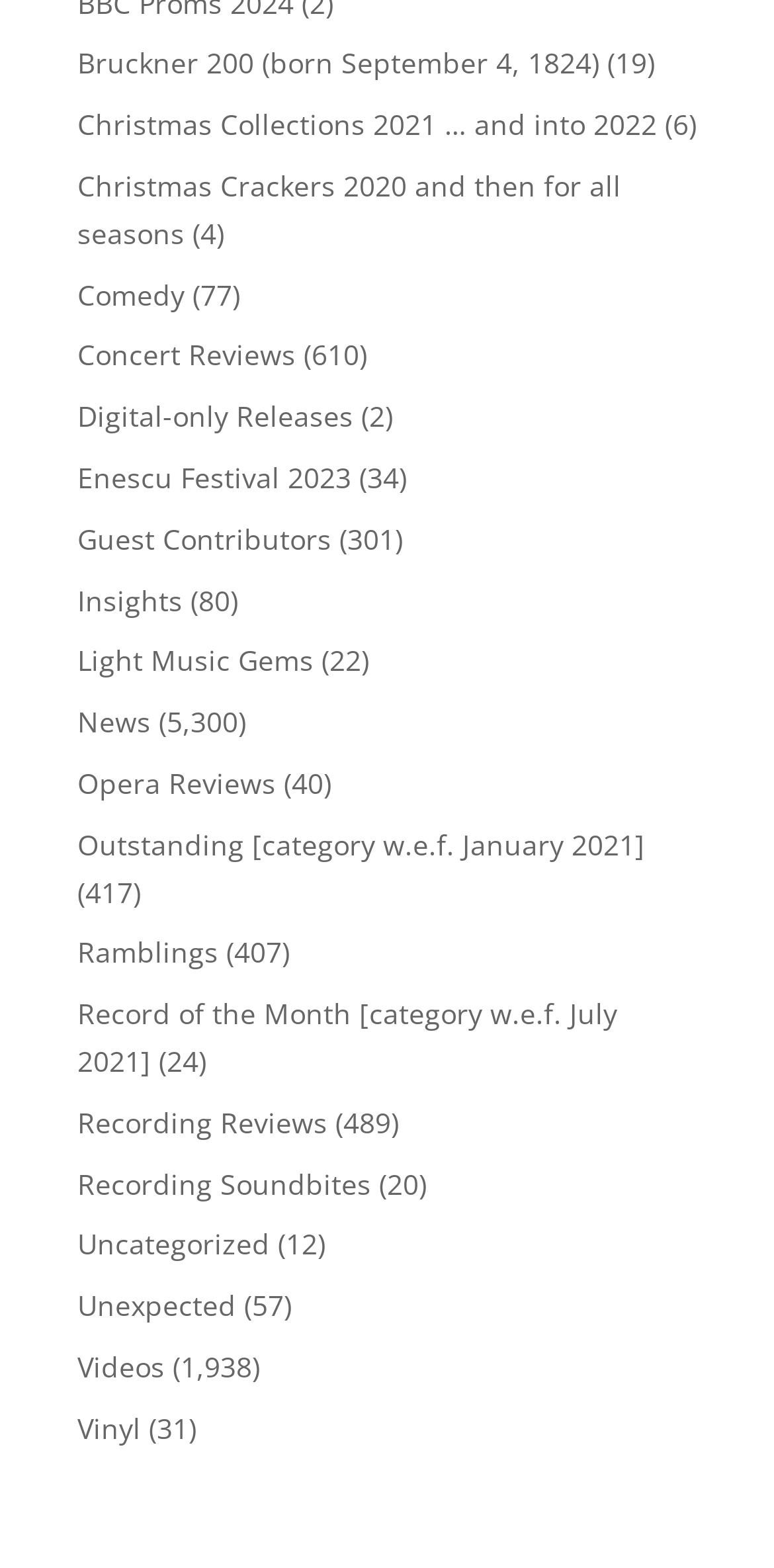Give a short answer using one word or phrase for the question:
What is the category with the fewest articles?

Christmas Collections 2021